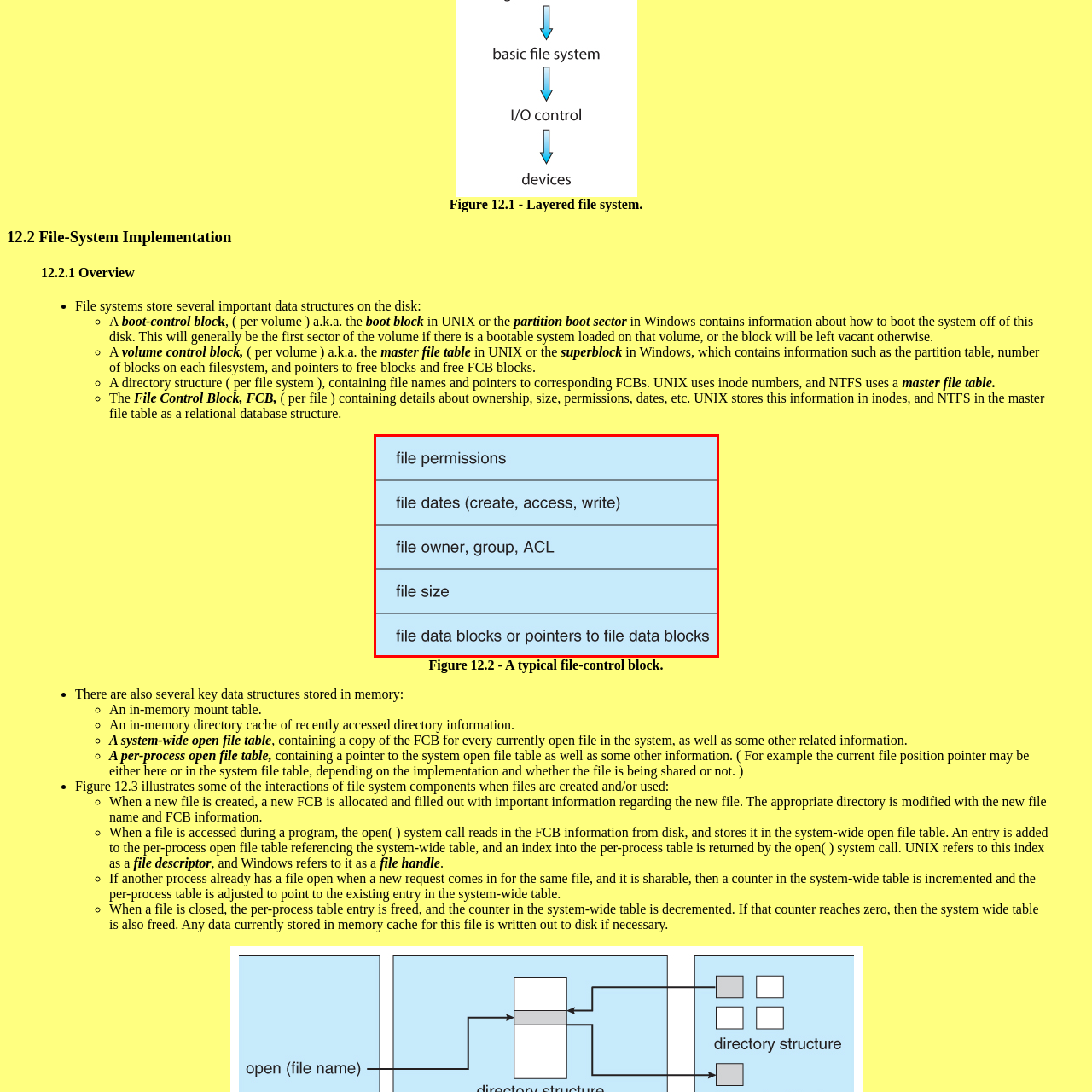Please concentrate on the part of the image enclosed by the red bounding box and answer the following question in detail using the information visible: What do Data Blocks contain?

Data Blocks contain pointers to the actual data blocks where the file's content is physically stored on the disk, allowing the file system to locate and retrieve the file's data efficiently.